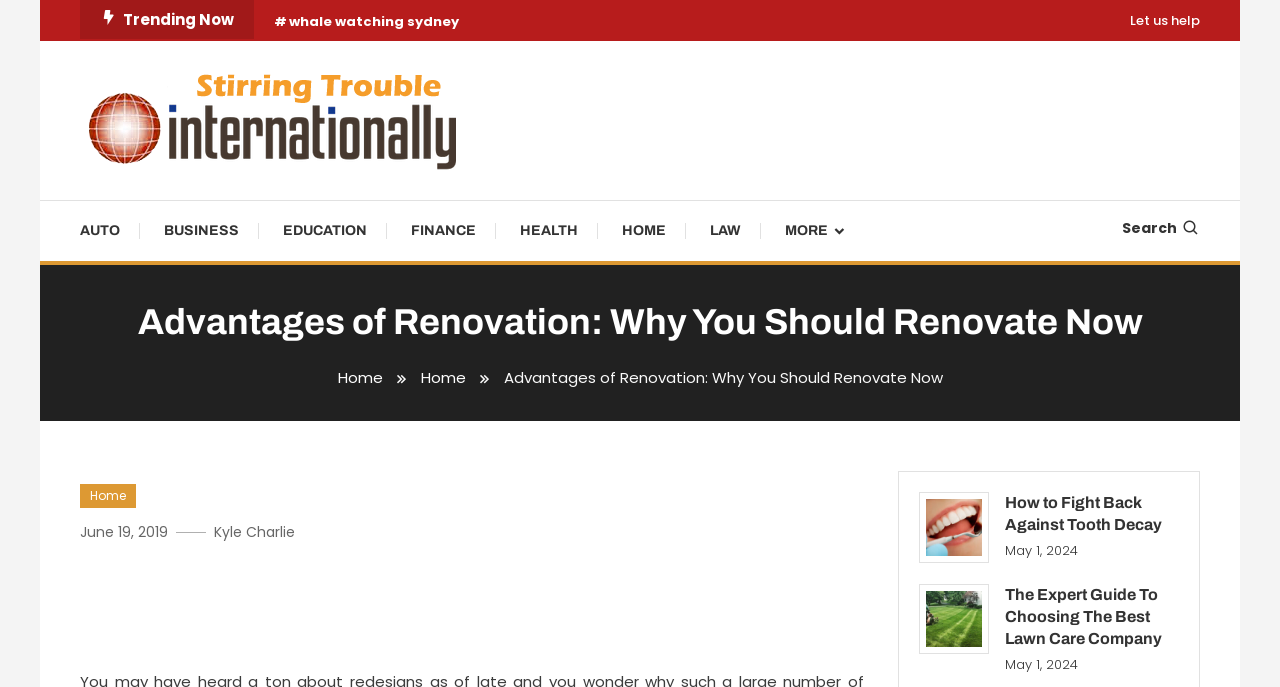How many categories are listed at the top of the webpage?
Look at the screenshot and respond with one word or a short phrase.

8